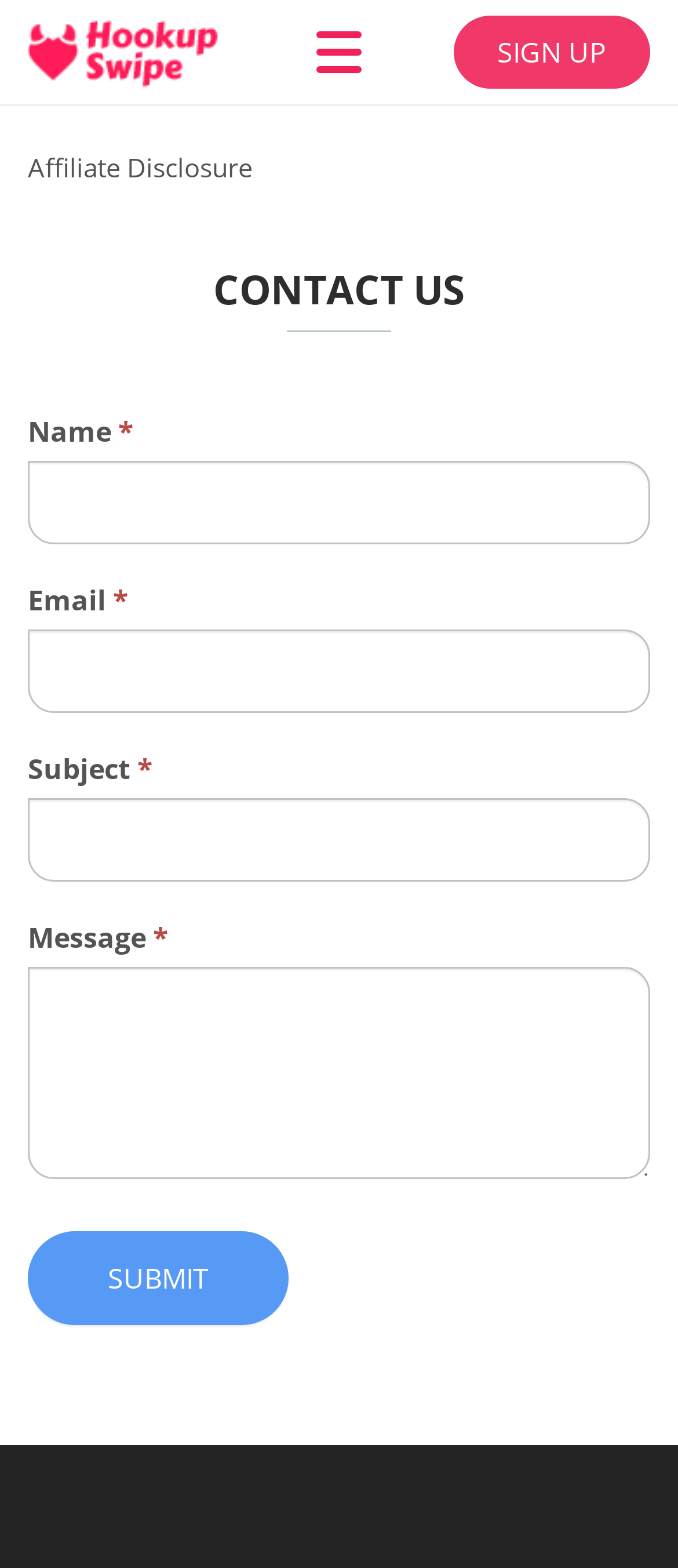Using the element description provided, determine the bounding box coordinates in the format (top-left x, top-left y, bottom-right x, bottom-right y). Ensure that all values are floating point numbers between 0 and 1. Element description: Sign up

[0.669, 0.01, 0.959, 0.057]